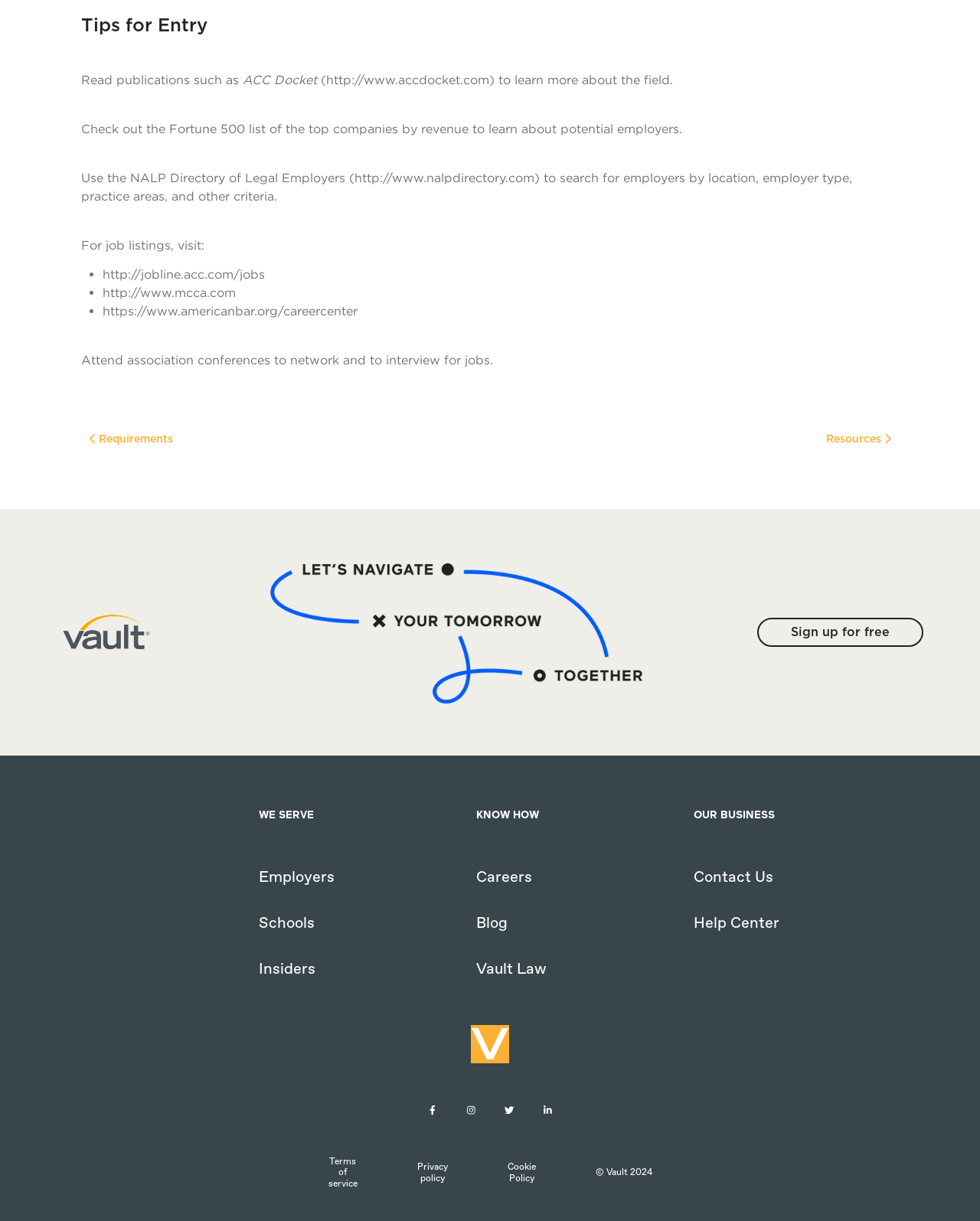Please identify the bounding box coordinates of the region to click in order to complete the given instruction: "Click on 'Requirements'". The coordinates should be four float numbers between 0 and 1, i.e., [left, top, right, bottom].

[0.091, 0.356, 0.177, 0.365]